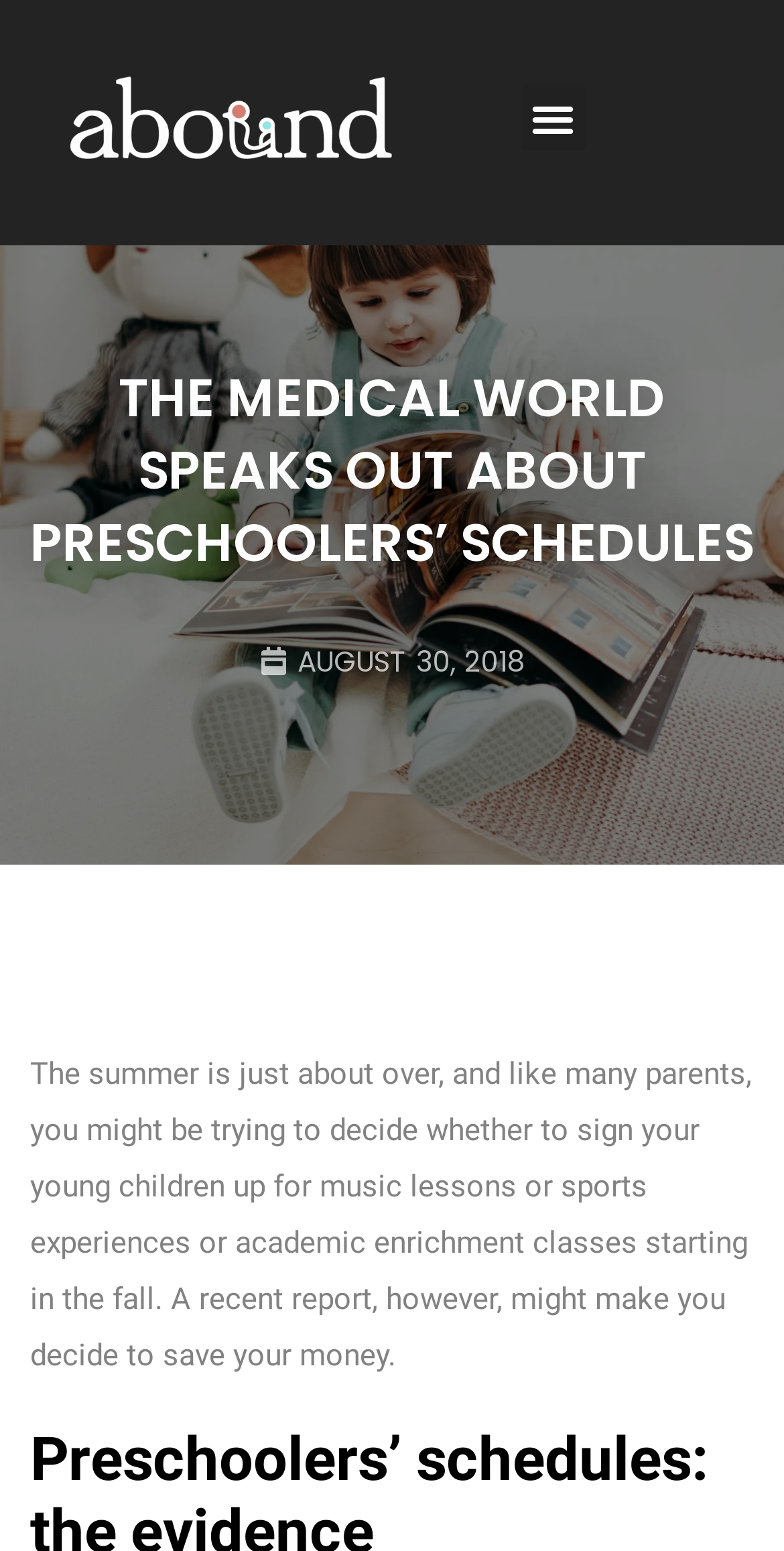Provide a one-word or one-phrase answer to the question:
When was the article published?

August 30, 2018